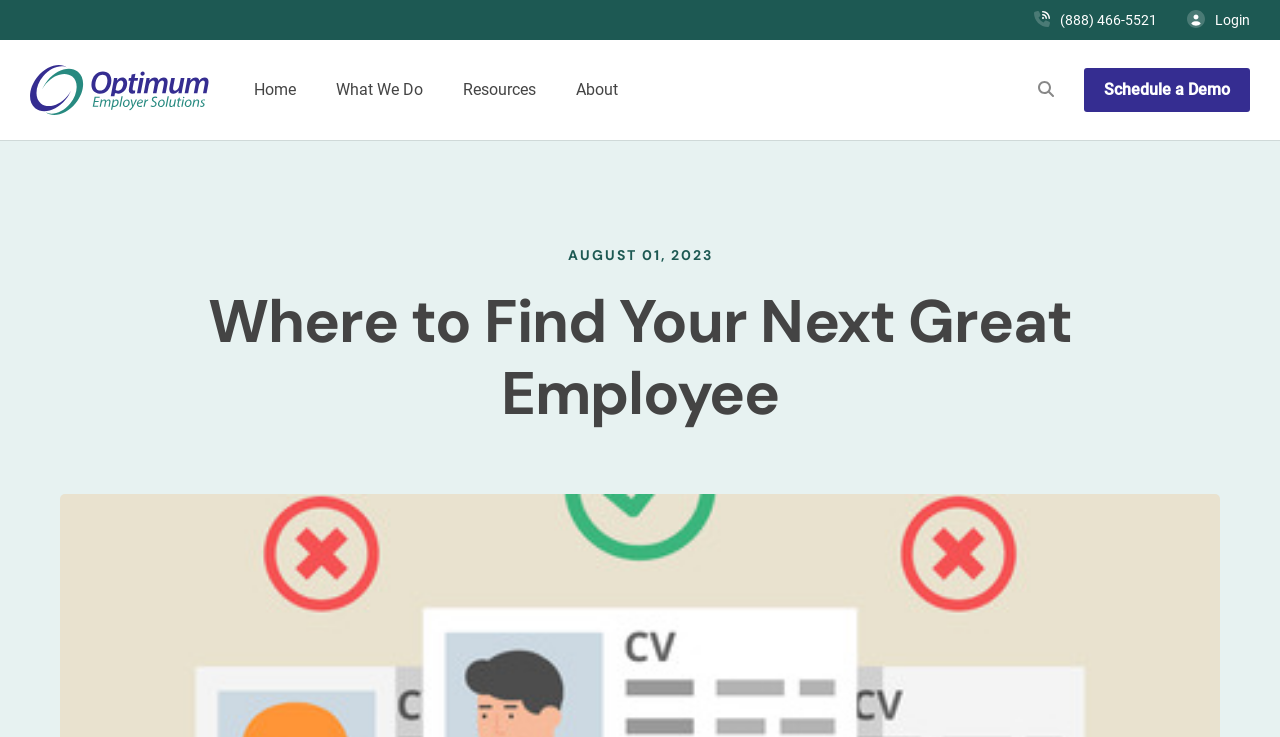Find and indicate the bounding box coordinates of the region you should select to follow the given instruction: "schedule a demo".

[0.847, 0.092, 0.977, 0.152]